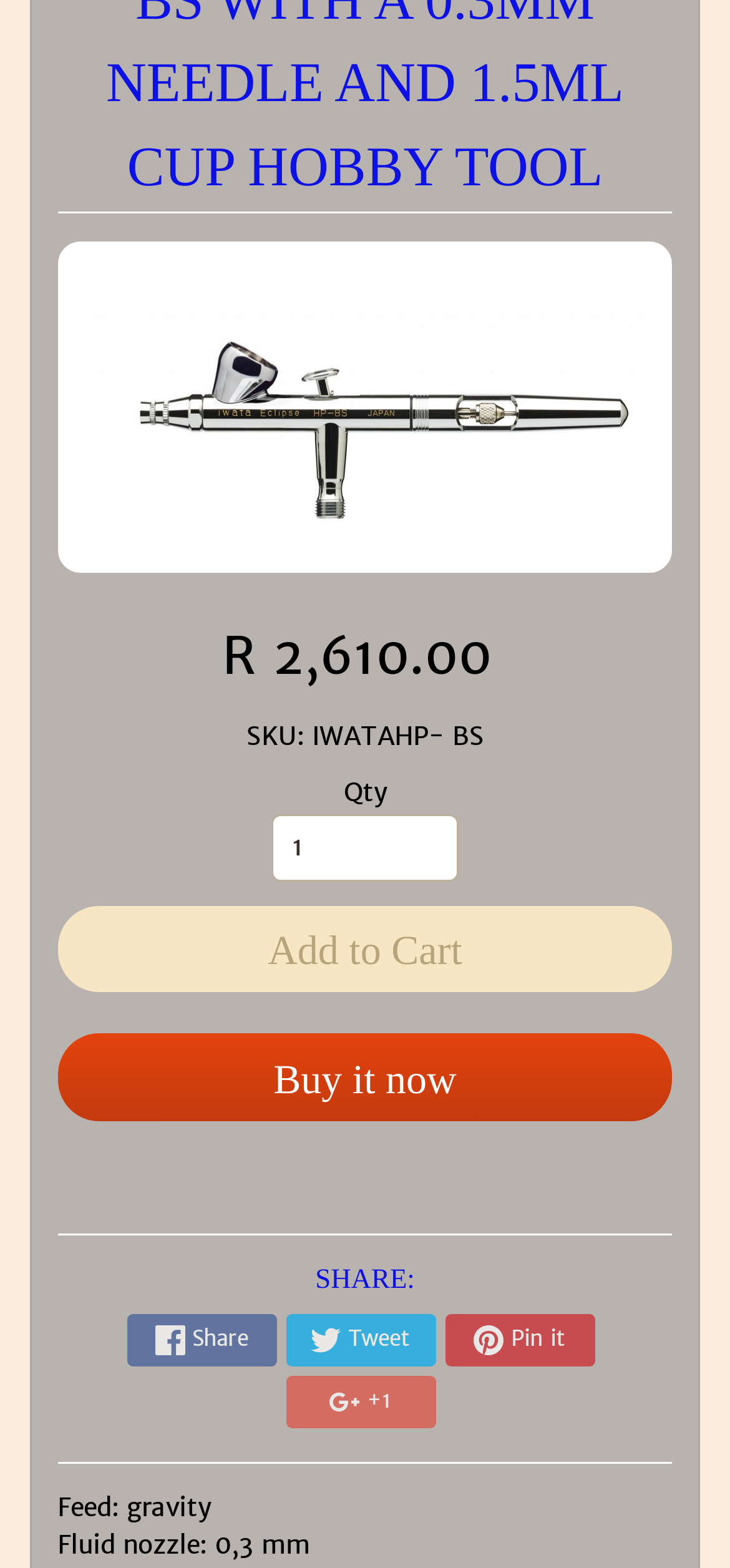Please specify the bounding box coordinates in the format (top-left x, top-left y, bottom-right x, bottom-right y), with values ranging from 0 to 1. Identify the bounding box for the UI component described as follows: Pin it

[0.609, 0.838, 0.814, 0.871]